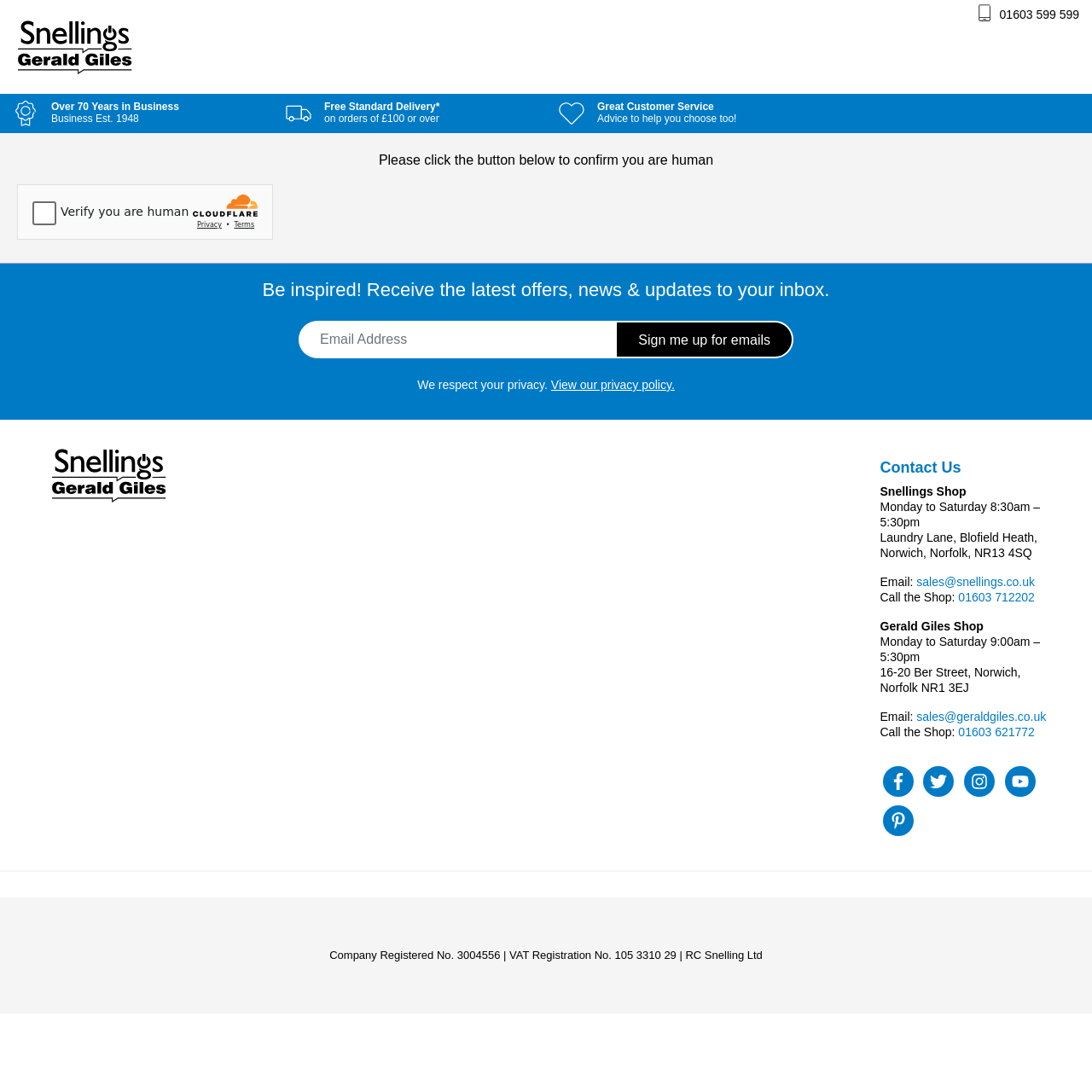Please answer the following question using a single word or phrase: 
What is the business established year?

1948